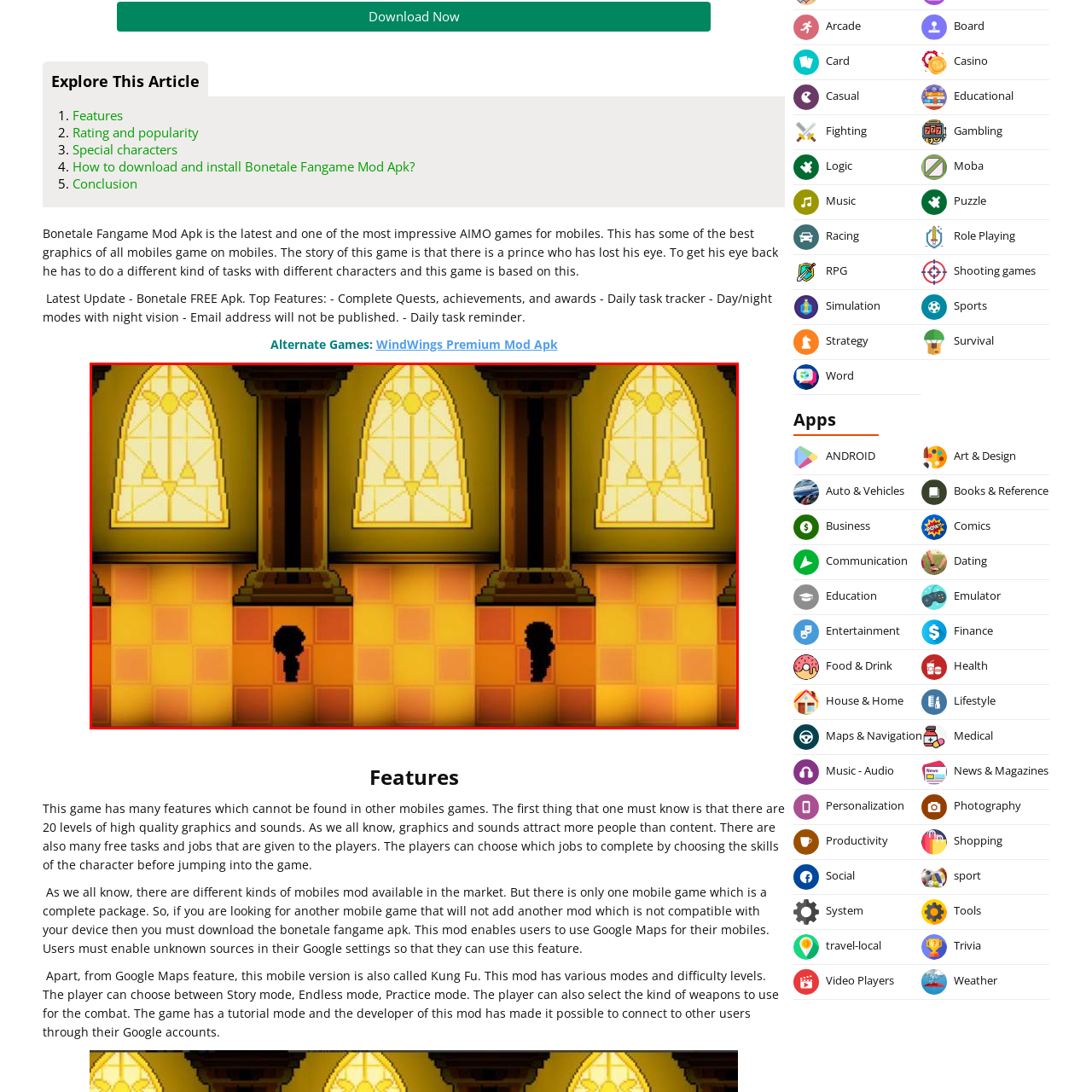Give a detailed account of the scene depicted in the image inside the red rectangle.

In the image, a visually striking scene from the game "Bonetale Fangame Mod Apk" is depicted, showcasing a beautifully designed interior reminiscent of a grand hall. The room features tall columns that support an ornate ceiling, while large, intricate stained glass windows allow soft light to filter in, casting warm tones across the vivid yellow and orange tiled floor. 

At the forefront, two silhouetted characters stand against the wall, positioned in distinct poses that suggest a moment of anticipation or confrontation. Their dark shapes contrast sharply with the illuminated backdrop, emphasizing their presence in this atmospheric setting. The overall aesthetic combines elements of adventure and intrigue, characteristic of immersive gaming experiences, drawing players into a world filled with narrative depth and engaging challenges. 

This scene highlights not only the game’s artistic flair but also its capacity to create tension and emotion through its environment and character design.